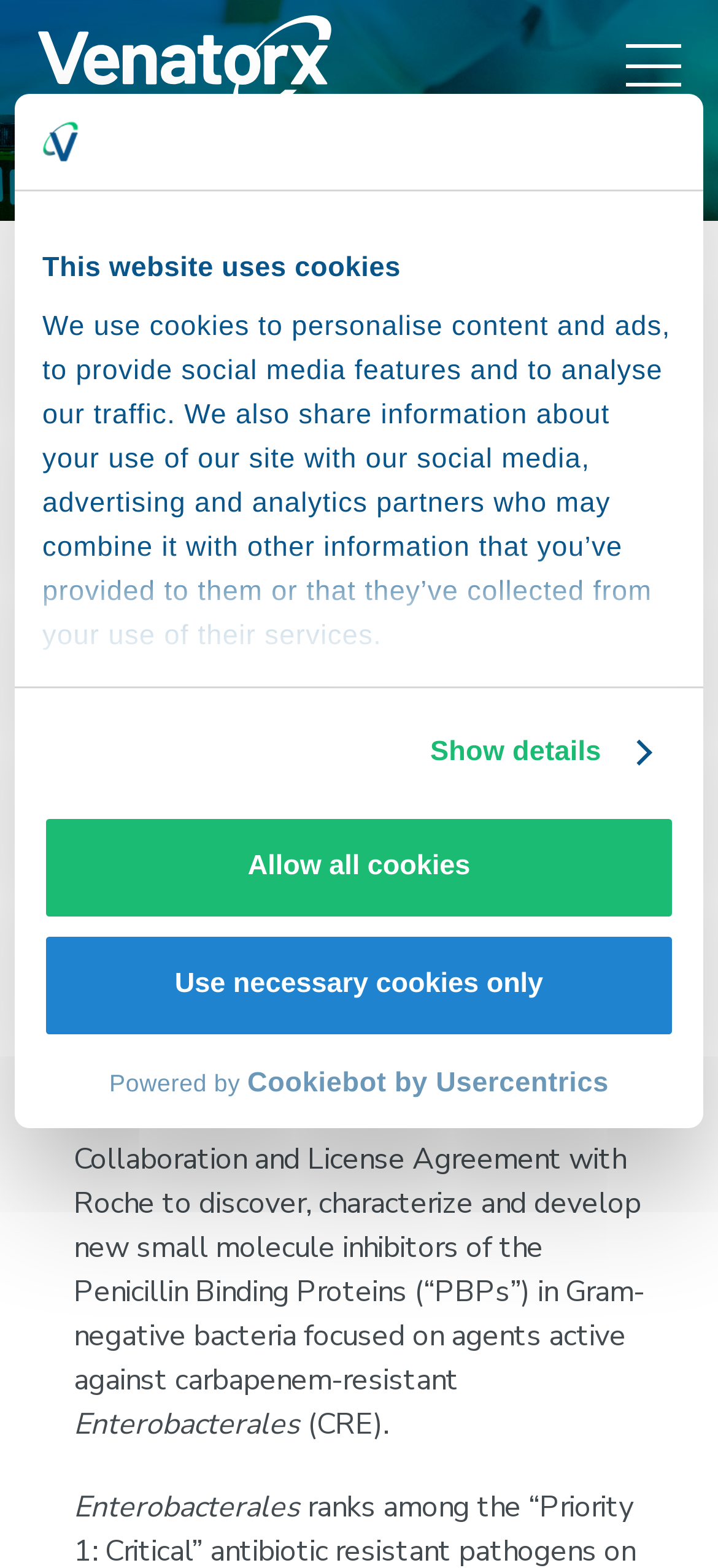Identify the bounding box for the UI element described as: "Show details". Ensure the coordinates are four float numbers between 0 and 1, formatted as [left, top, right, bottom].

[0.599, 0.466, 0.903, 0.494]